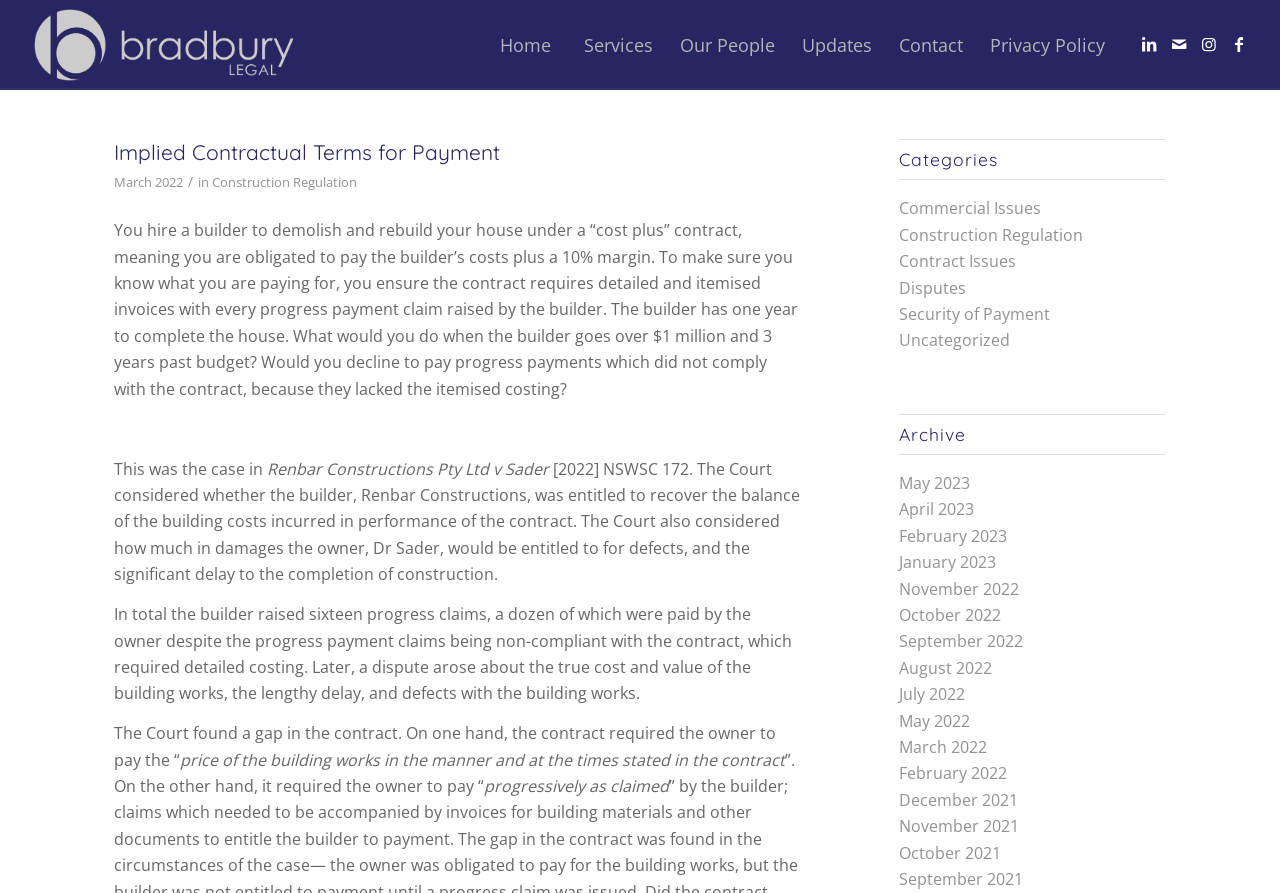What is the type of contract mentioned in the article?
Answer the question with as much detail as possible.

The type of contract can be found in the article content, where it is mentioned as '“cost plus” contract, meaning you are obligated to pay the builder’s costs plus a 10% margin'.